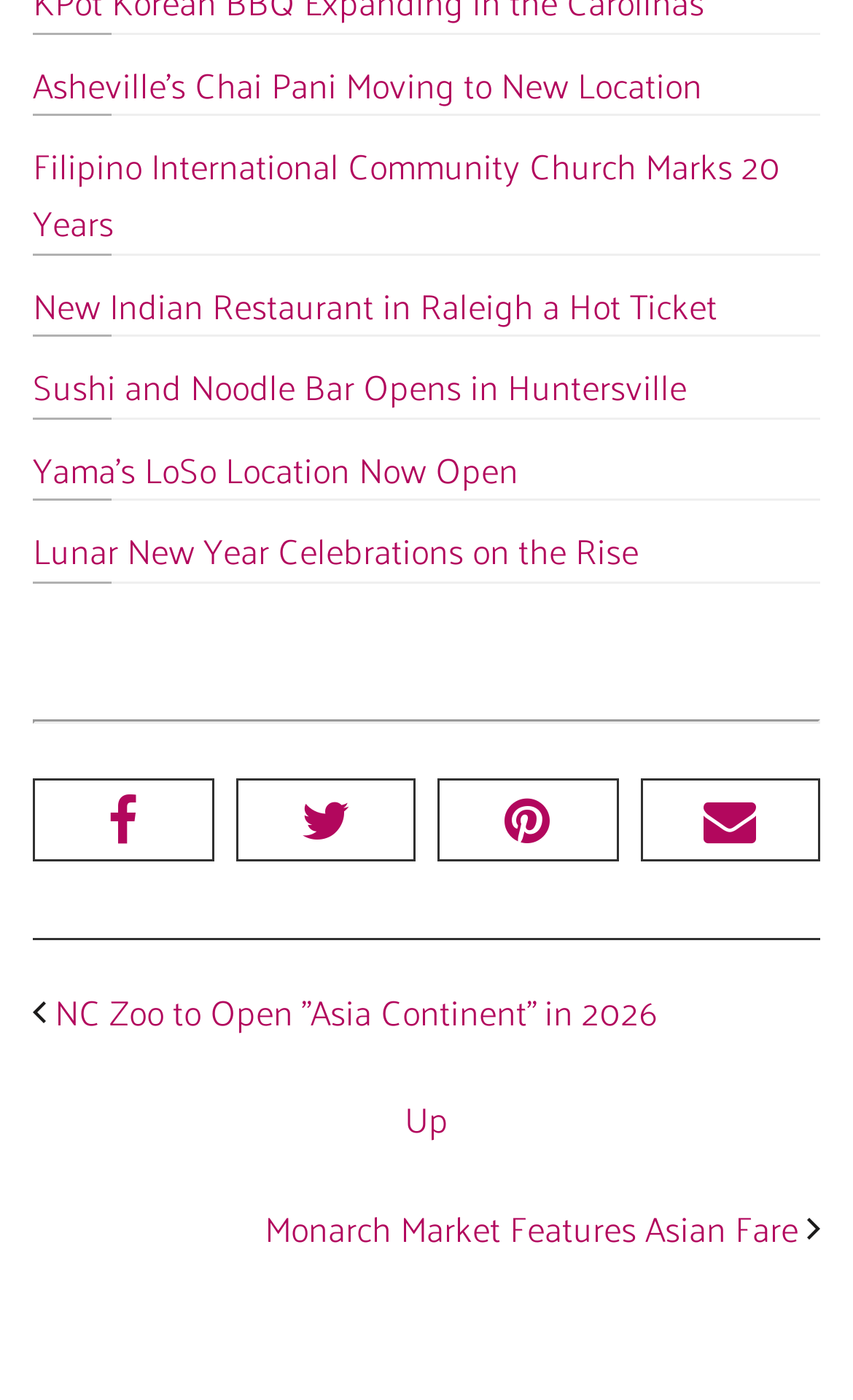Give a one-word or one-phrase response to the question: 
How many social media links are there?

4